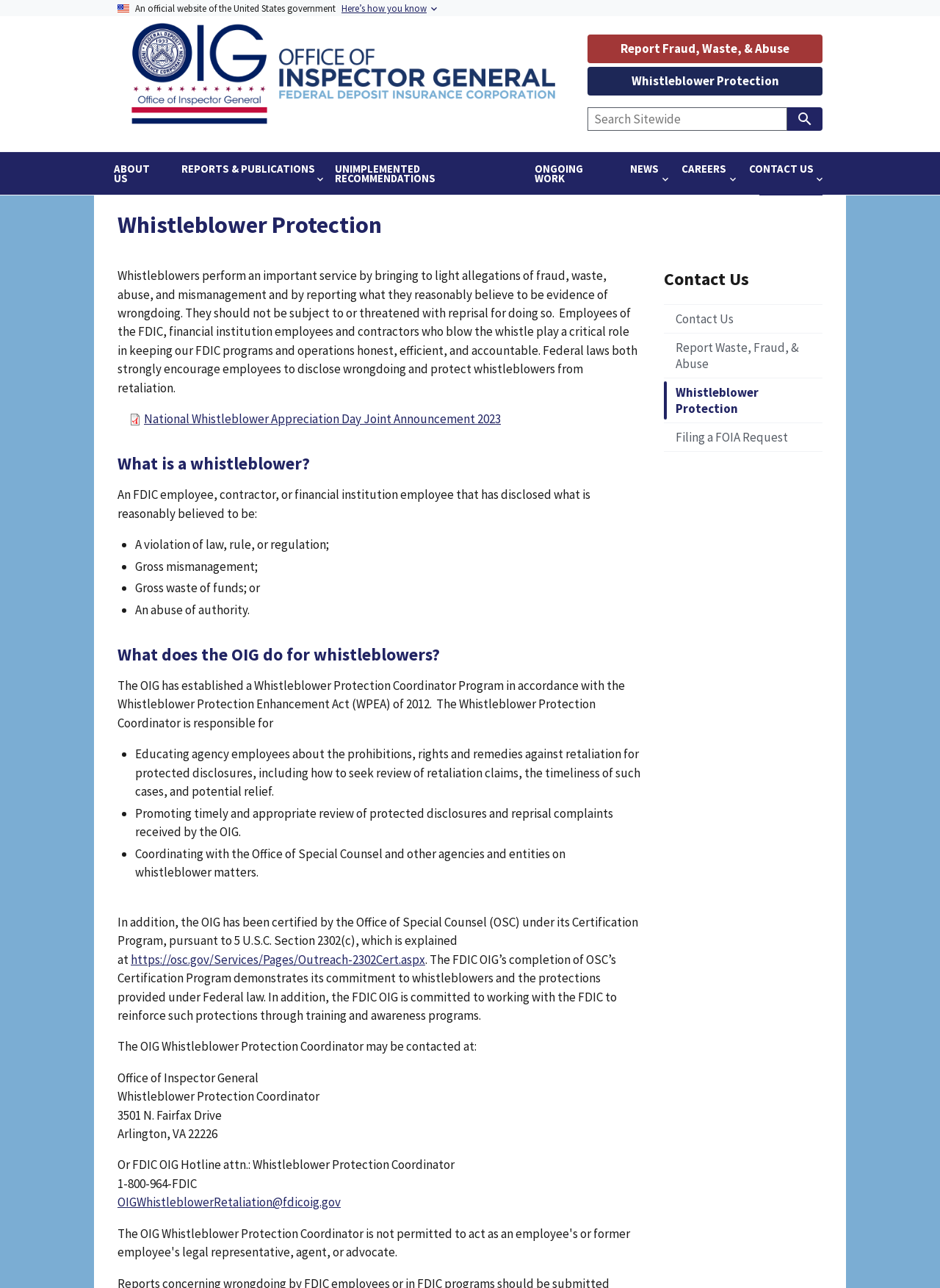What is the role of whistleblowers in the FDIC?
Kindly offer a detailed explanation using the data available in the image.

Whistleblowers play a critical role in keeping the FDIC programs and operations honest, efficient, and accountable by reporting what they reasonably believe to be evidence of wrongdoing, including violations of law, rule, or regulation, gross mismanagement, gross waste of funds, or abuse of authority.